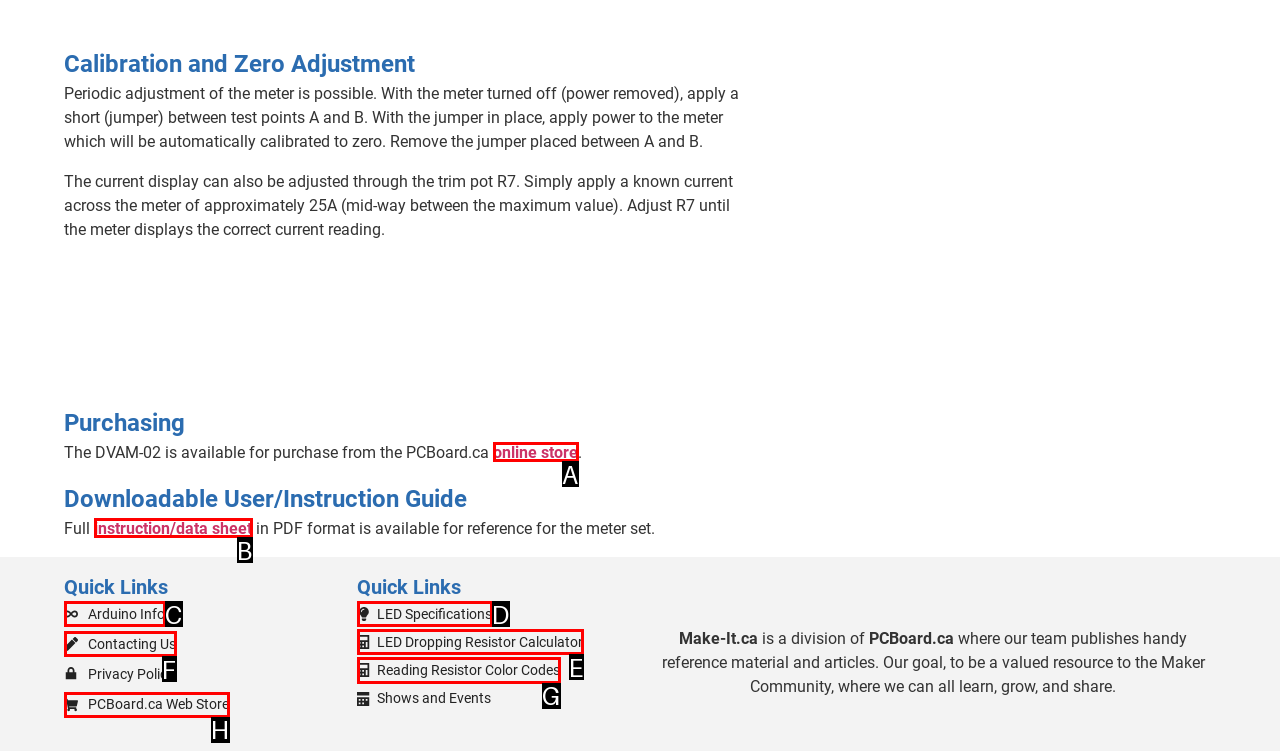To achieve the task: Click the 'Contact Us' link, indicate the letter of the correct choice from the provided options.

None